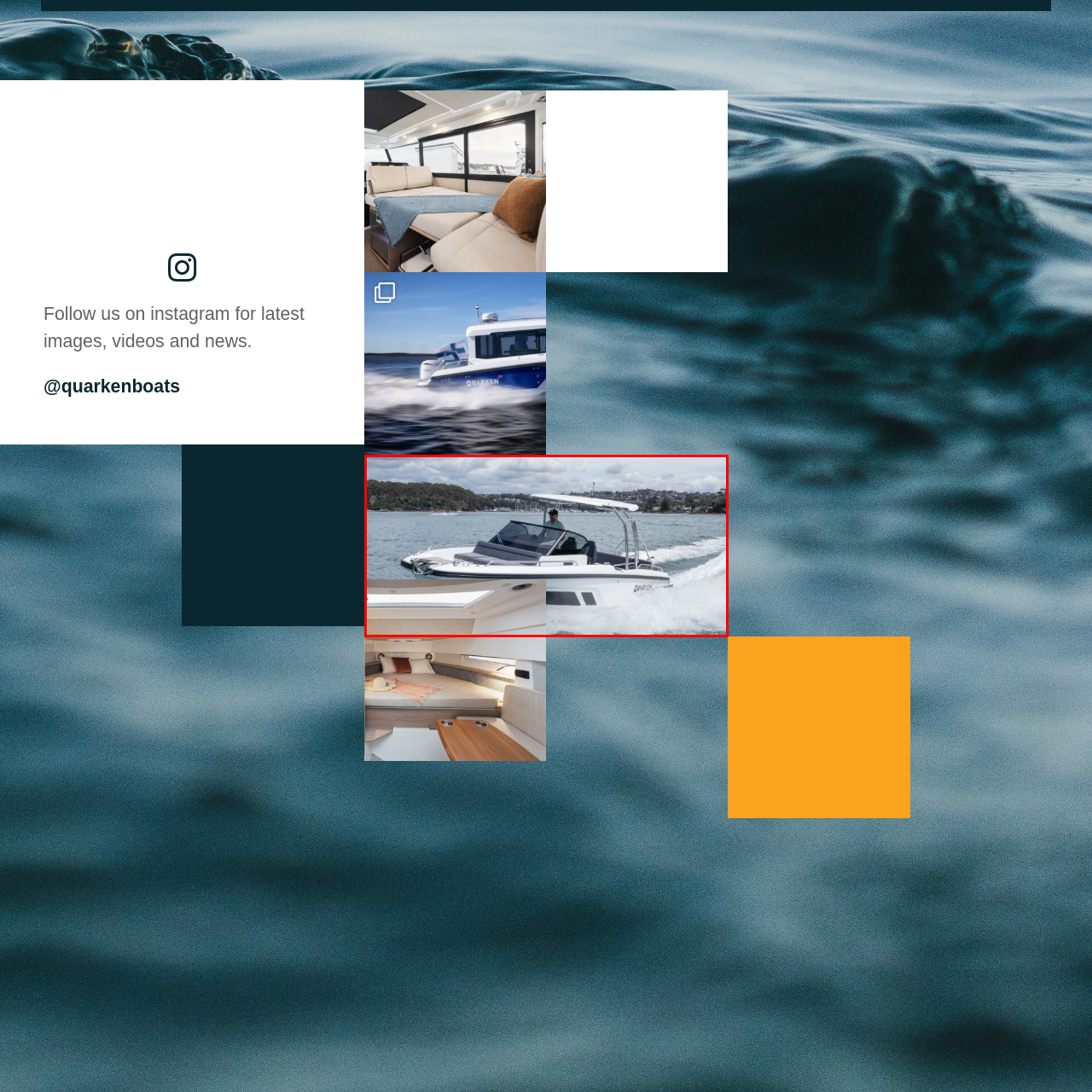What is the atmosphere of the boat's interior?
Check the image inside the red bounding box and provide your answer in a single word or short phrase.

Serene and comfortable